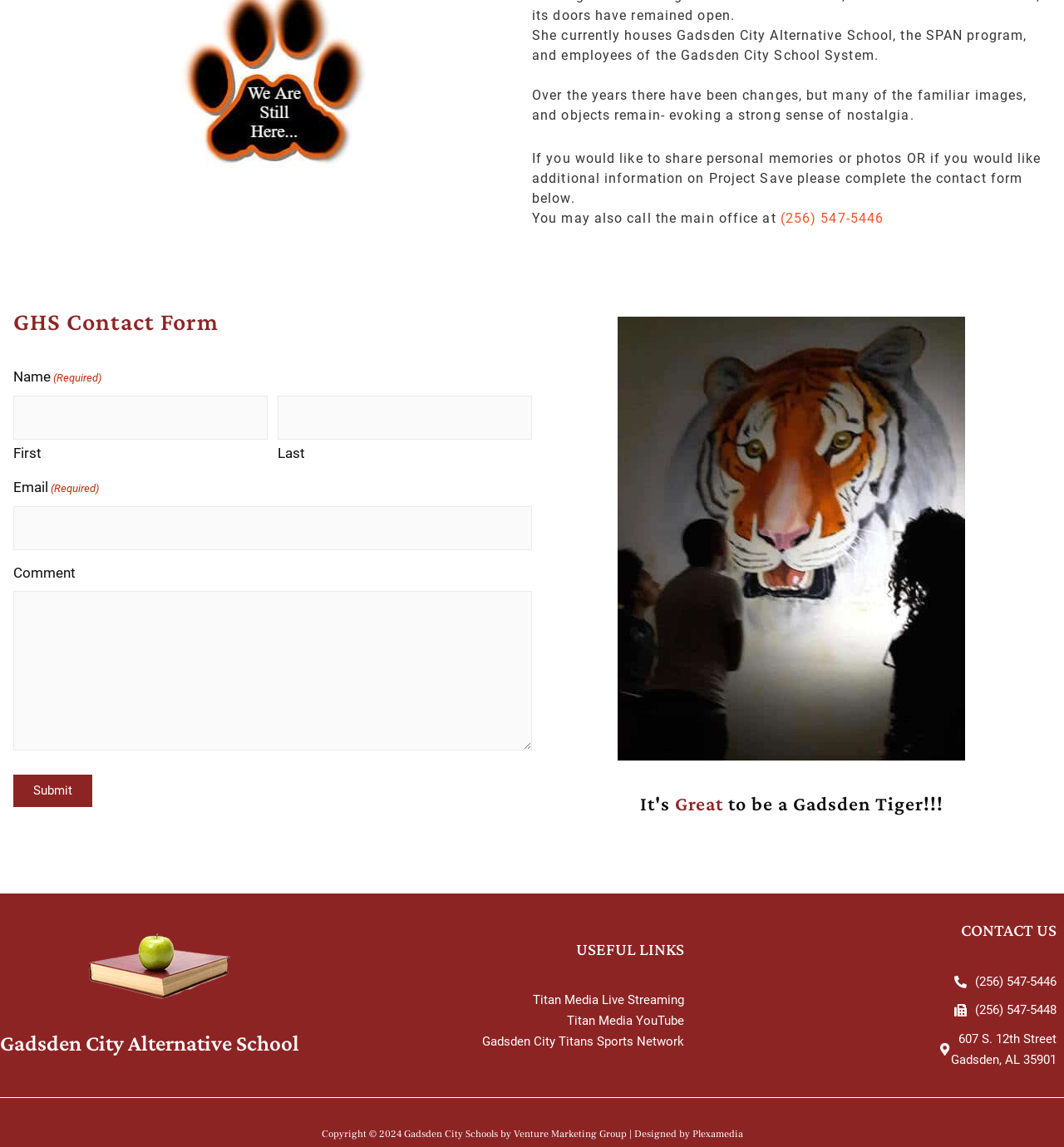Please identify the bounding box coordinates of the element's region that needs to be clicked to fulfill the following instruction: "Call the main office". The bounding box coordinates should consist of four float numbers between 0 and 1, i.e., [left, top, right, bottom].

[0.733, 0.184, 0.831, 0.197]